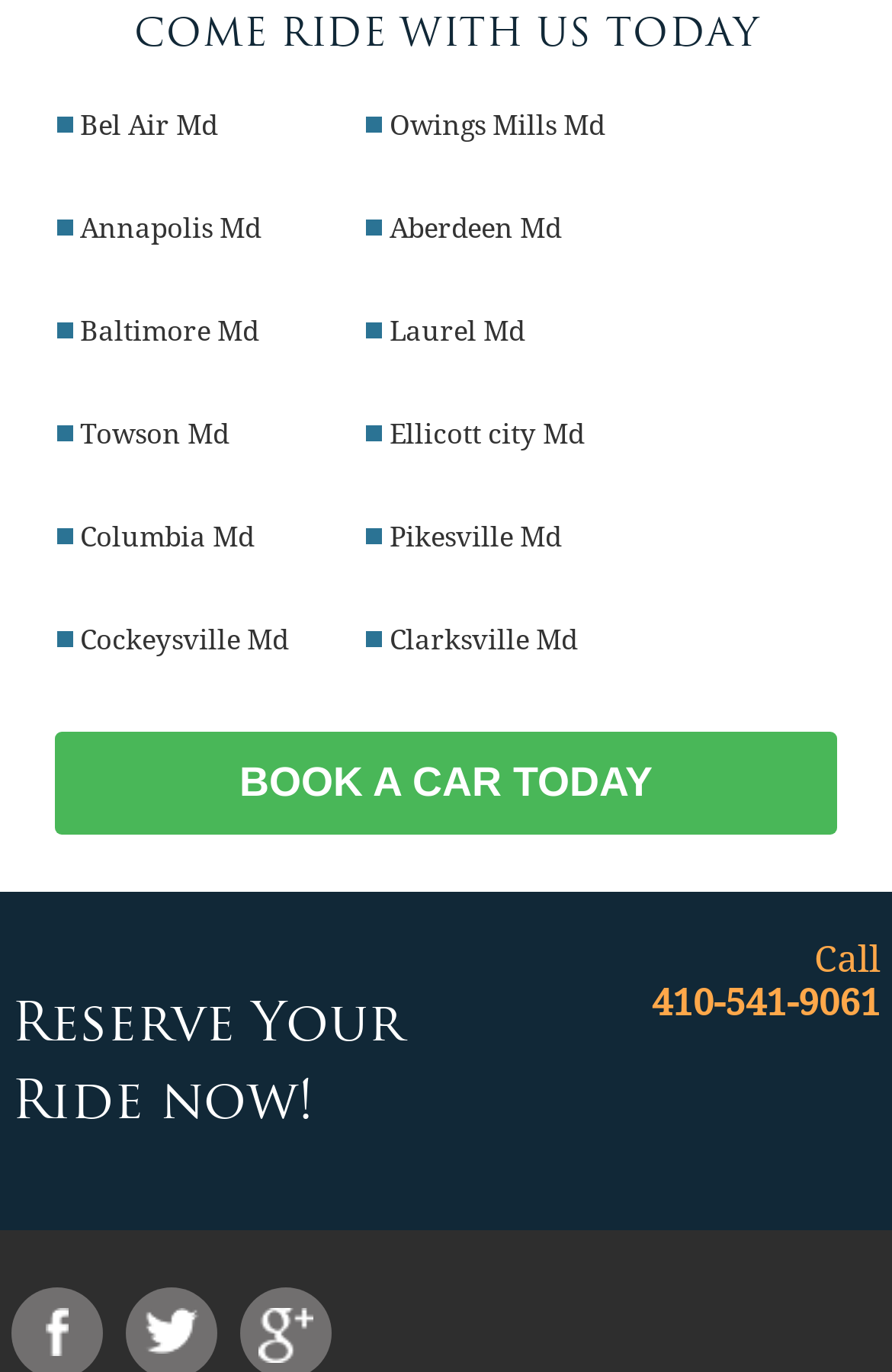Find the bounding box coordinates for the element that must be clicked to complete the instruction: "Book a car today". The coordinates should be four float numbers between 0 and 1, indicated as [left, top, right, bottom].

[0.062, 0.533, 0.938, 0.608]